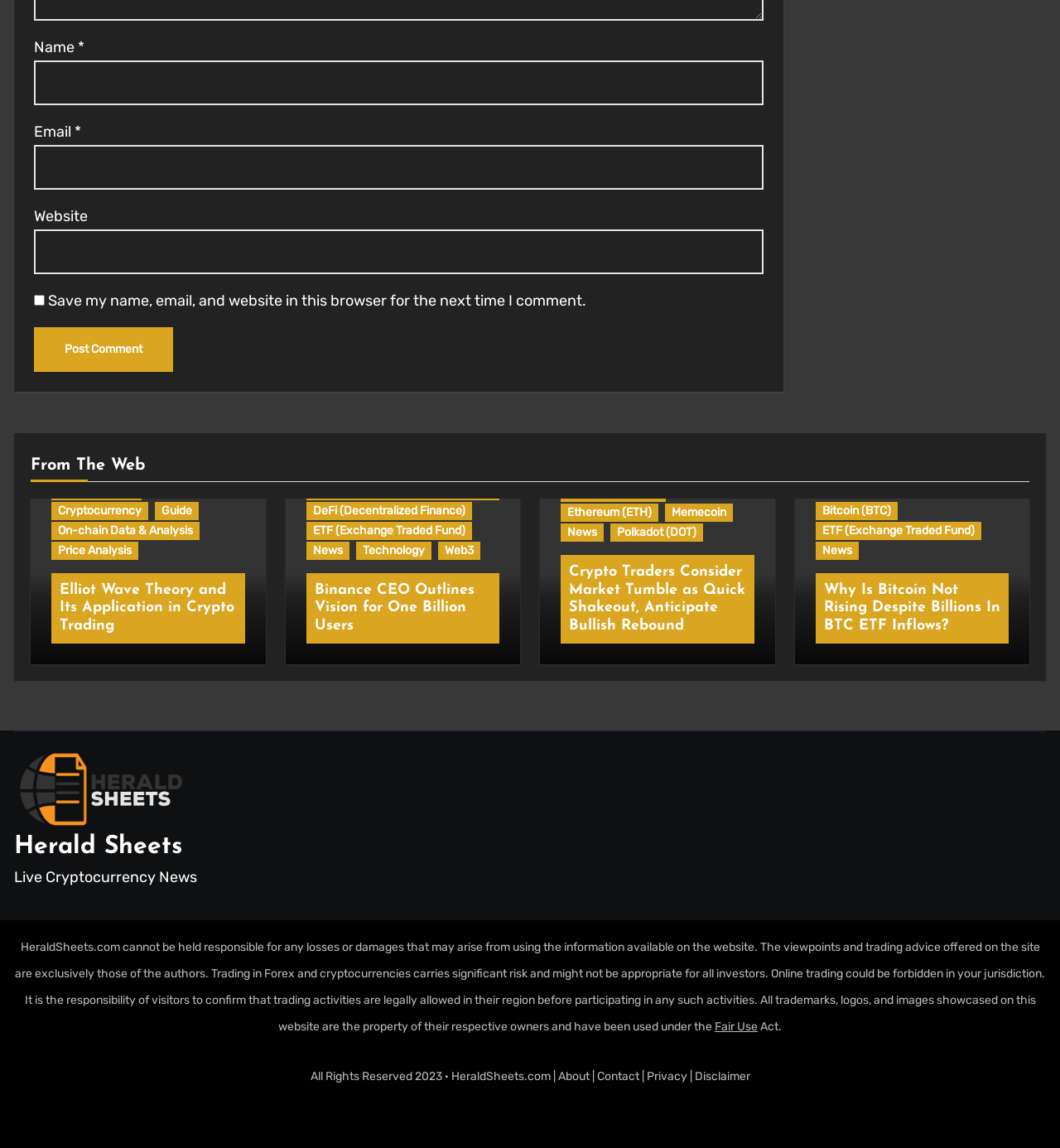Predict the bounding box of the UI element based on this description: "parent_node: Email * aria-describedby="email-notes" name="email"".

[0.032, 0.126, 0.72, 0.165]